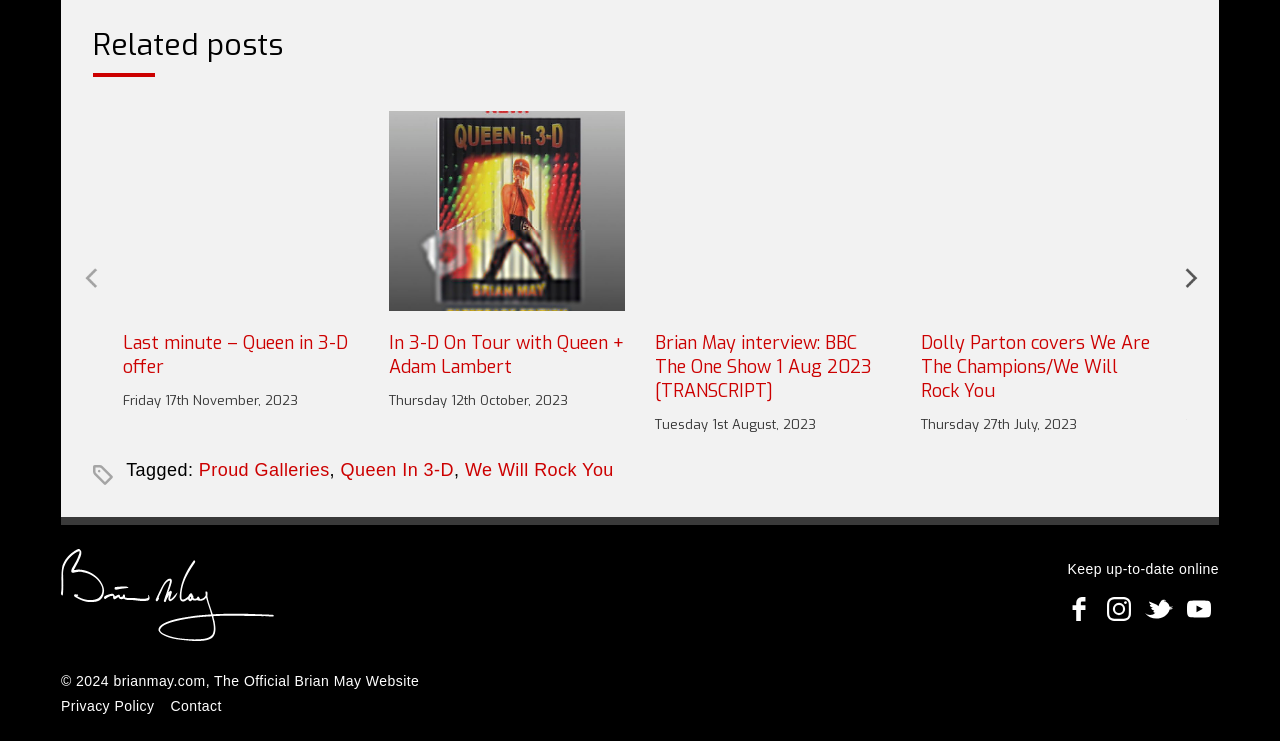What is the date of the Brian May interview on BBC The One Show?
Please provide a comprehensive answer based on the information in the image.

The second related post is a link with an image and a heading. The heading is 'Brian May interview: BBC The One Show 1 Aug 2023 [TRANSCRIPT]', which indicates that the interview was on 1st August, 2023.